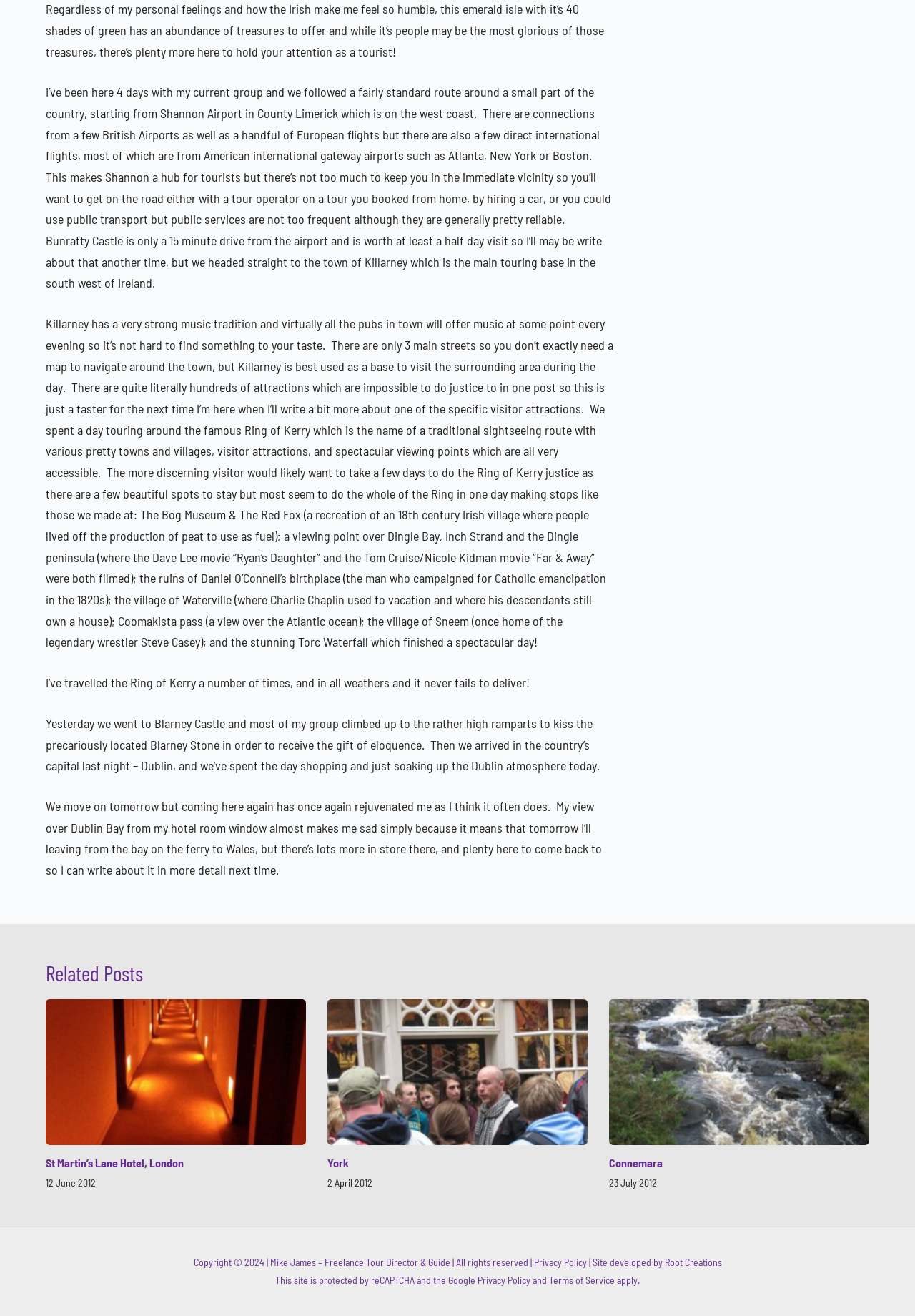Show the bounding box coordinates for the HTML element as described: "St Martin’s Lane Hotel, London".

[0.05, 0.878, 0.201, 0.889]